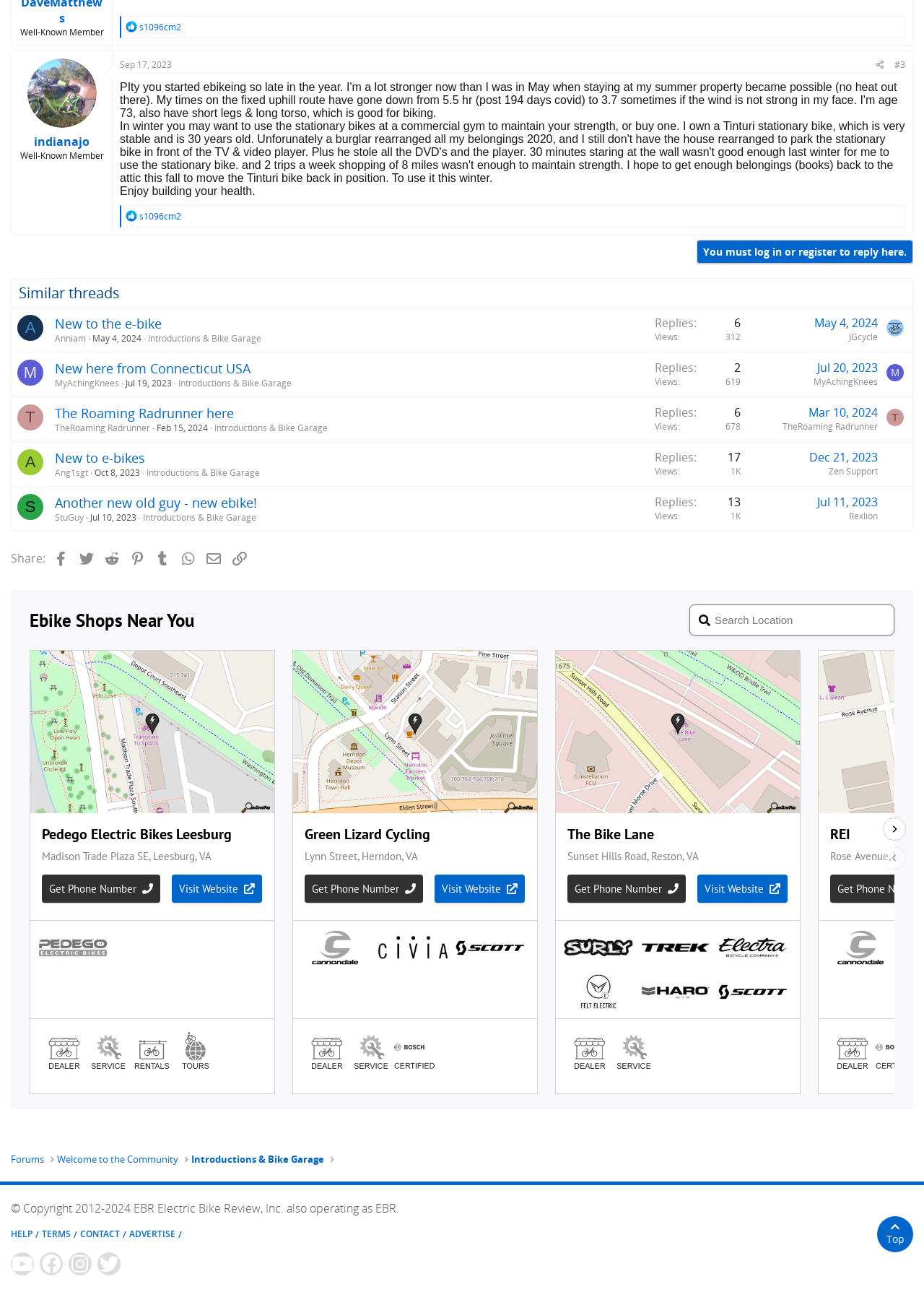How many reactions does the first message have?
Look at the image and respond with a one-word or short phrase answer.

Reactions: